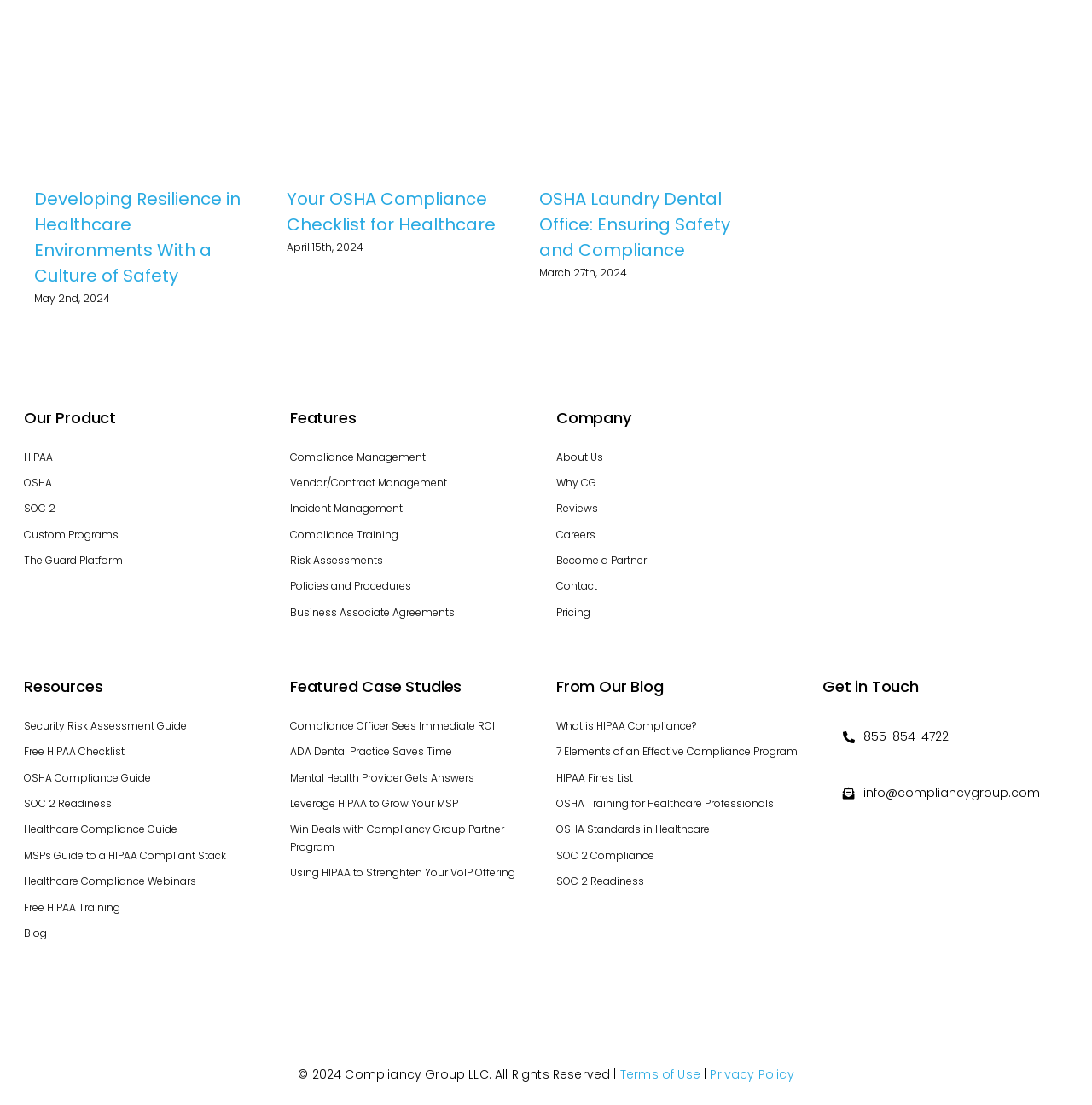Observe the image and answer the following question in detail: What is the purpose of the 'Our Product' section?

The 'Our Product' section lists various products such as HIPAA, OSHA, and SOC 2, which suggests that its purpose is to showcase the products offered by the company.